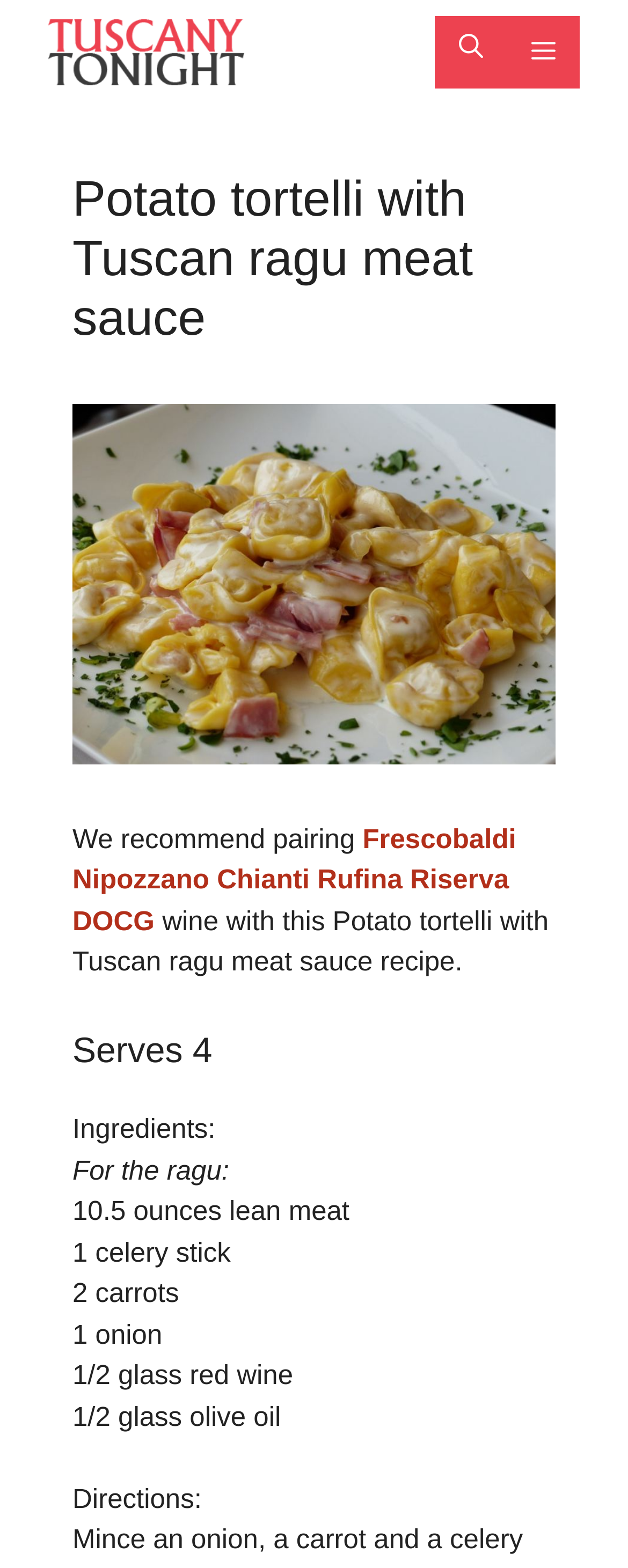What is the name of the website?
Give a detailed response to the question by analyzing the screenshot.

I determined the answer by looking at the banner element at the top of the webpage, which contains a link with the text 'Tuscany Tonight'.